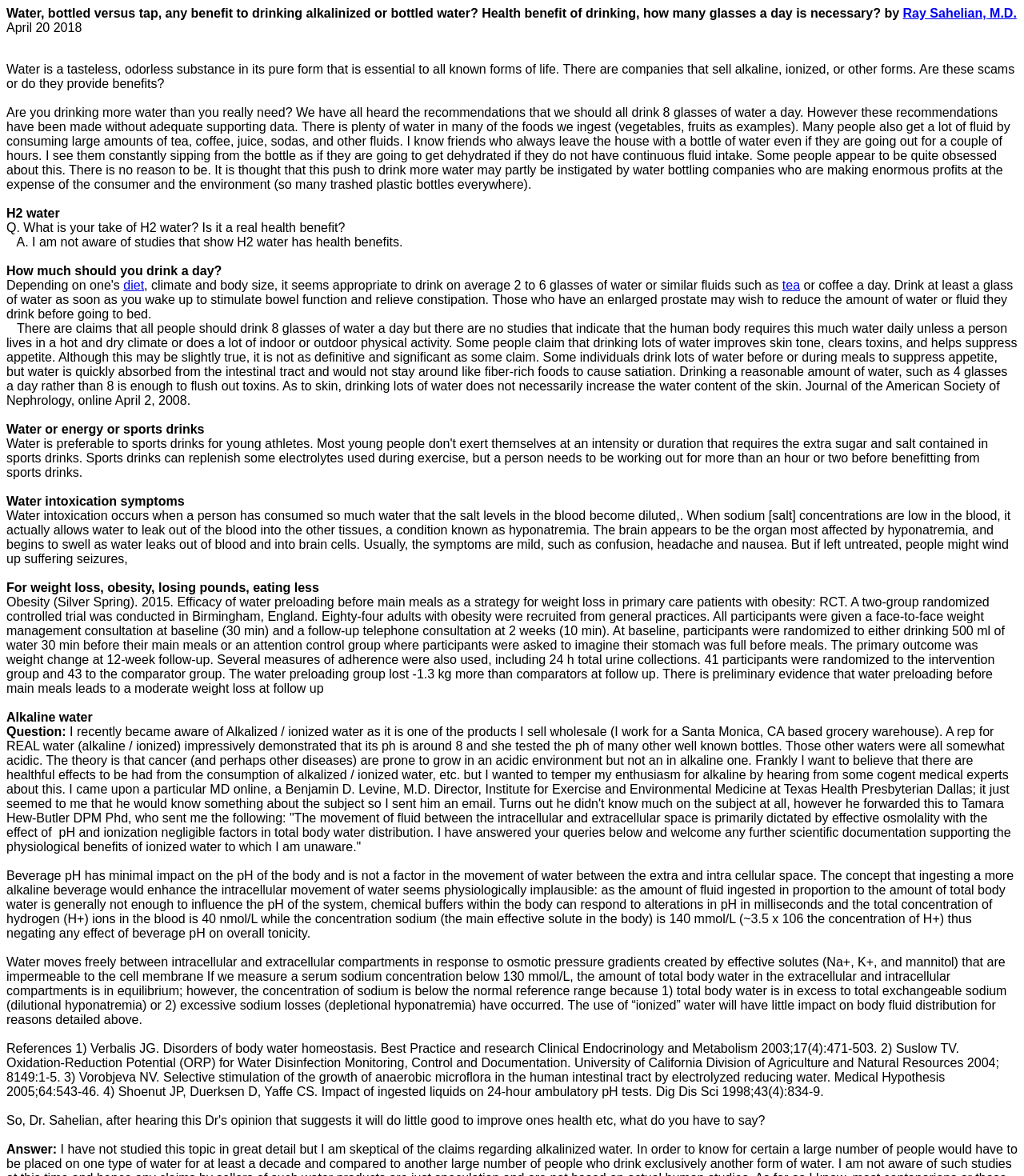Kindly respond to the following question with a single word or a brief phrase: 
What is the effect of drinking too much water?

Water intoxication